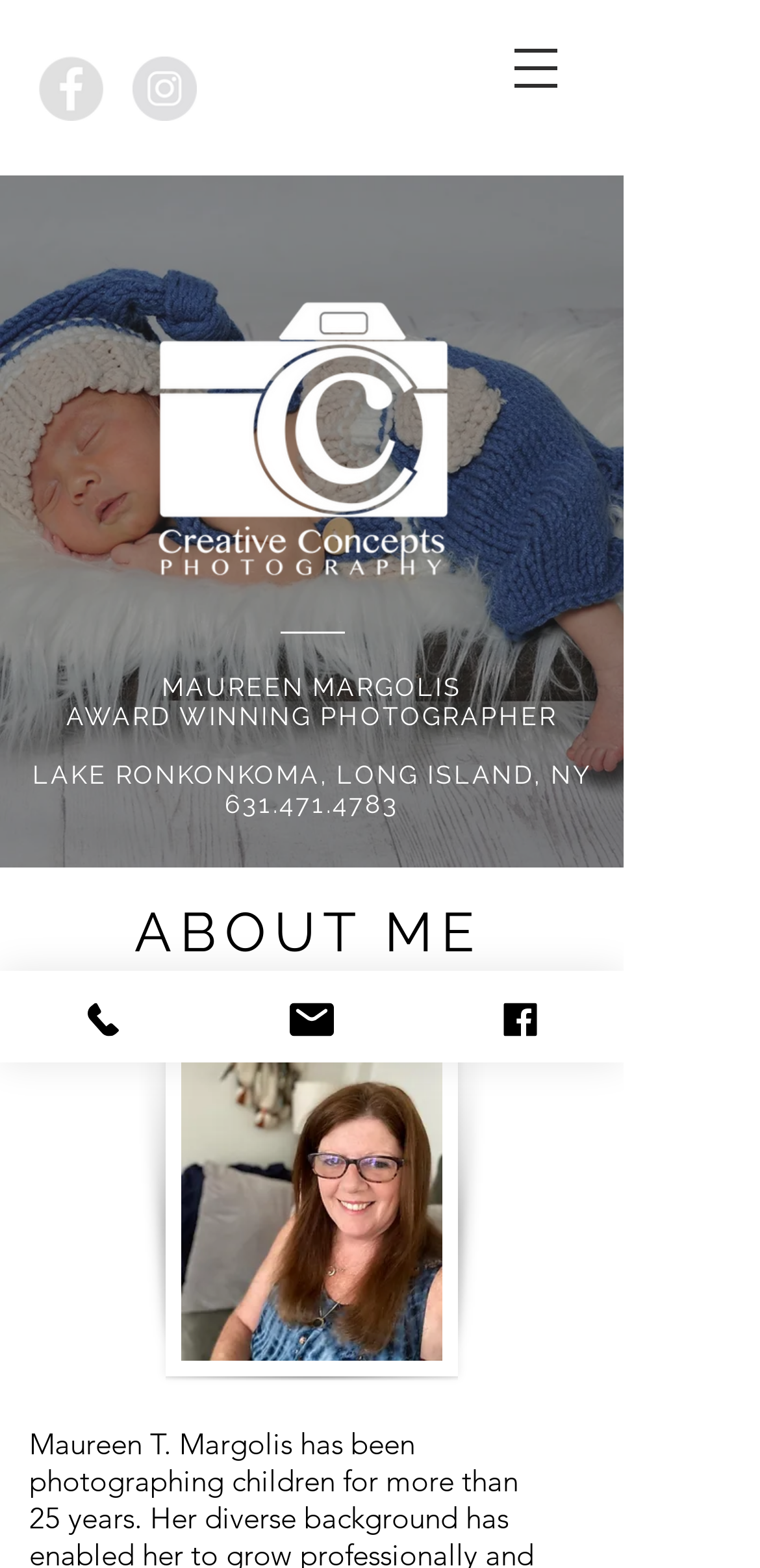Can you specify the bounding box coordinates for the region that should be clicked to fulfill this instruction: "Call the photographer".

[0.295, 0.504, 0.525, 0.522]